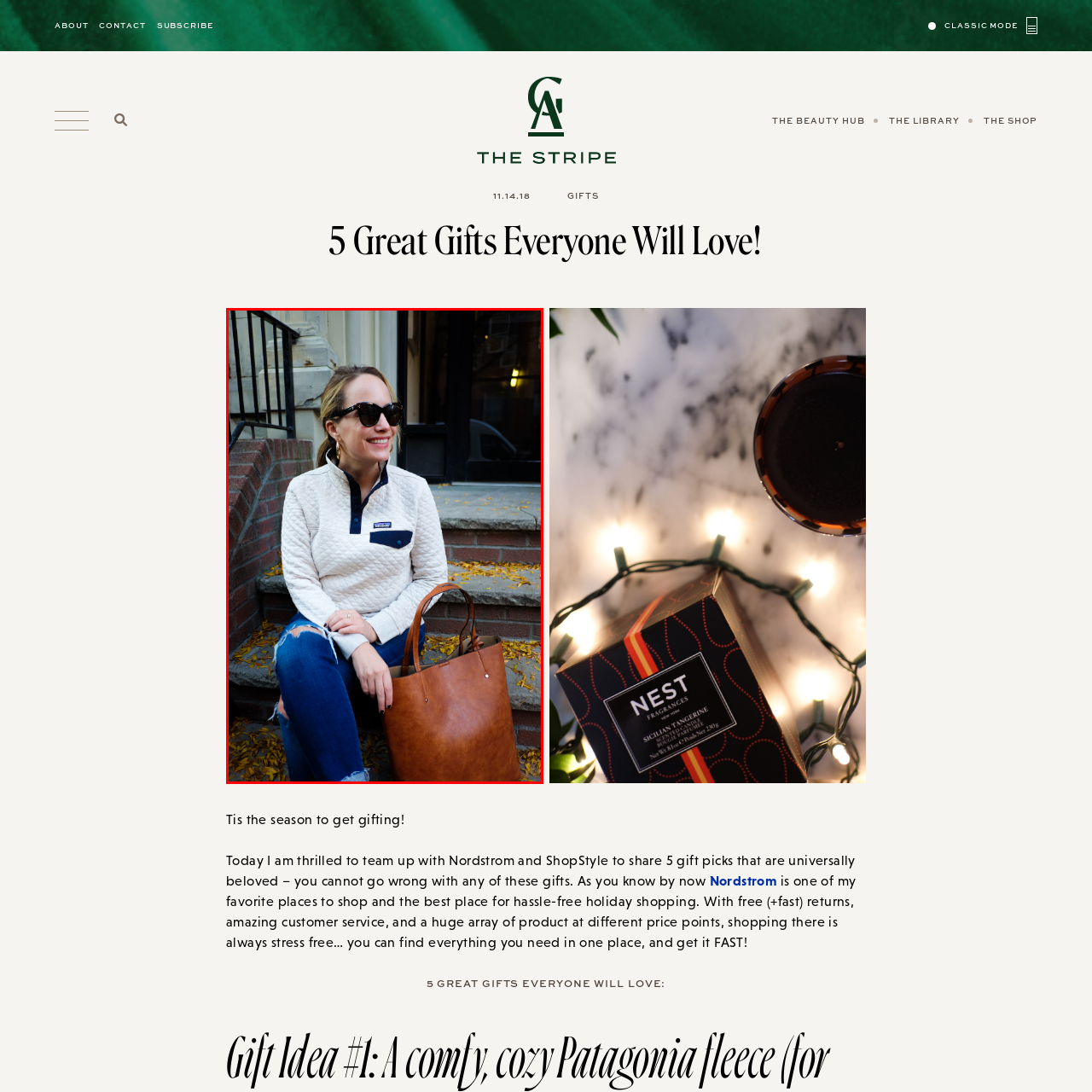What type of jeans is the individual wearing?
Direct your attention to the image encased in the red bounding box and answer the question thoroughly, relying on the visual data provided.

The individual's outfit is complemented by distressed blue jeans that add a trendy touch to the overall look, which is perfect for a casual yet chic autumn day.